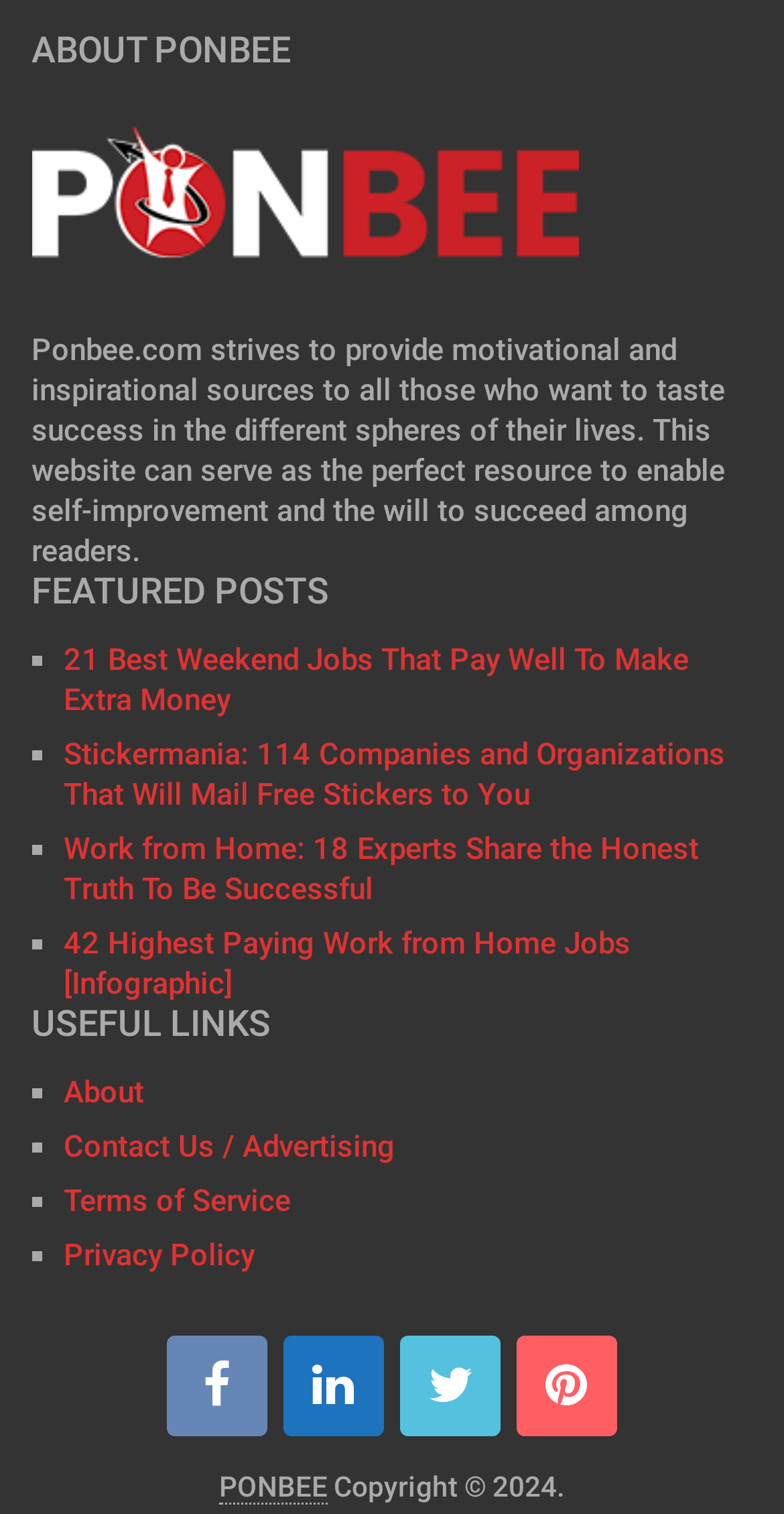What is the last useful link listed?
Look at the image and answer with only one word or phrase.

Privacy Policy